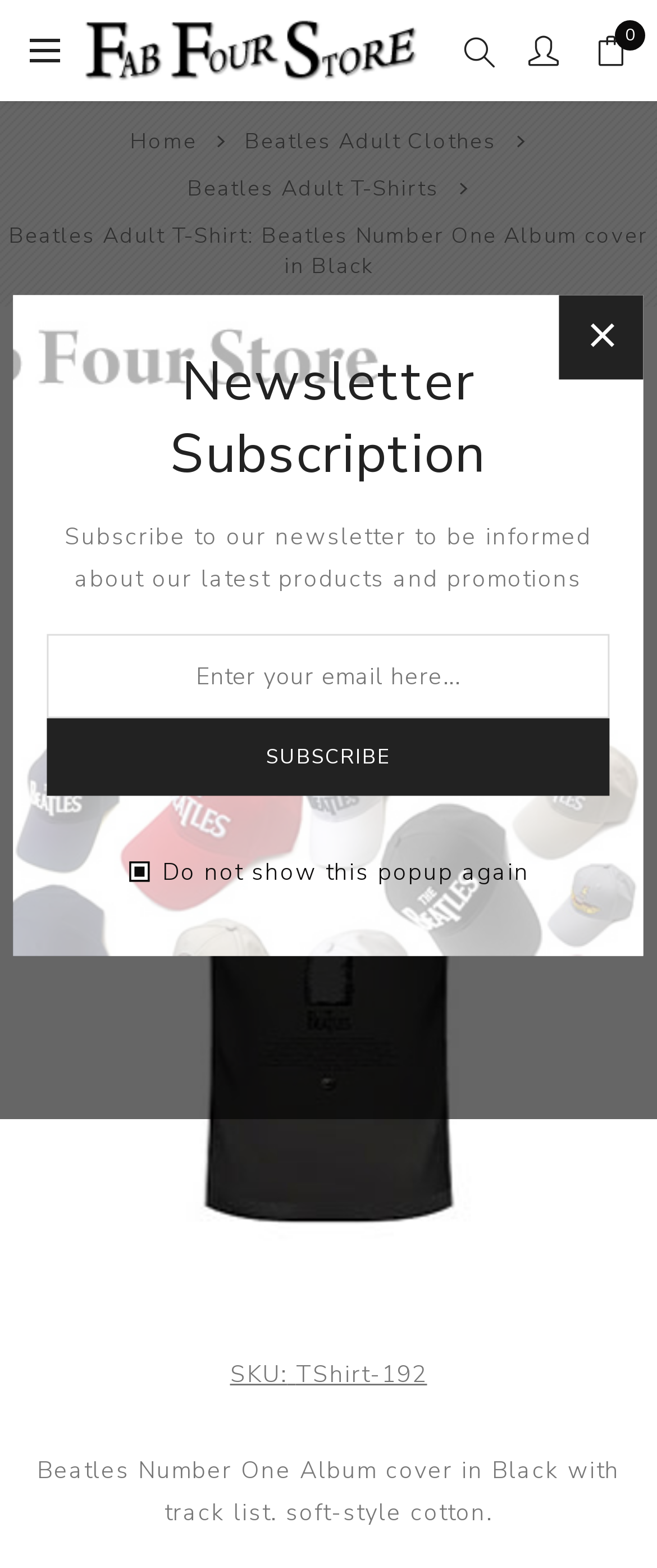Please identify the bounding box coordinates of the area that needs to be clicked to follow this instruction: "Close the popup".

[0.852, 0.188, 0.98, 0.242]